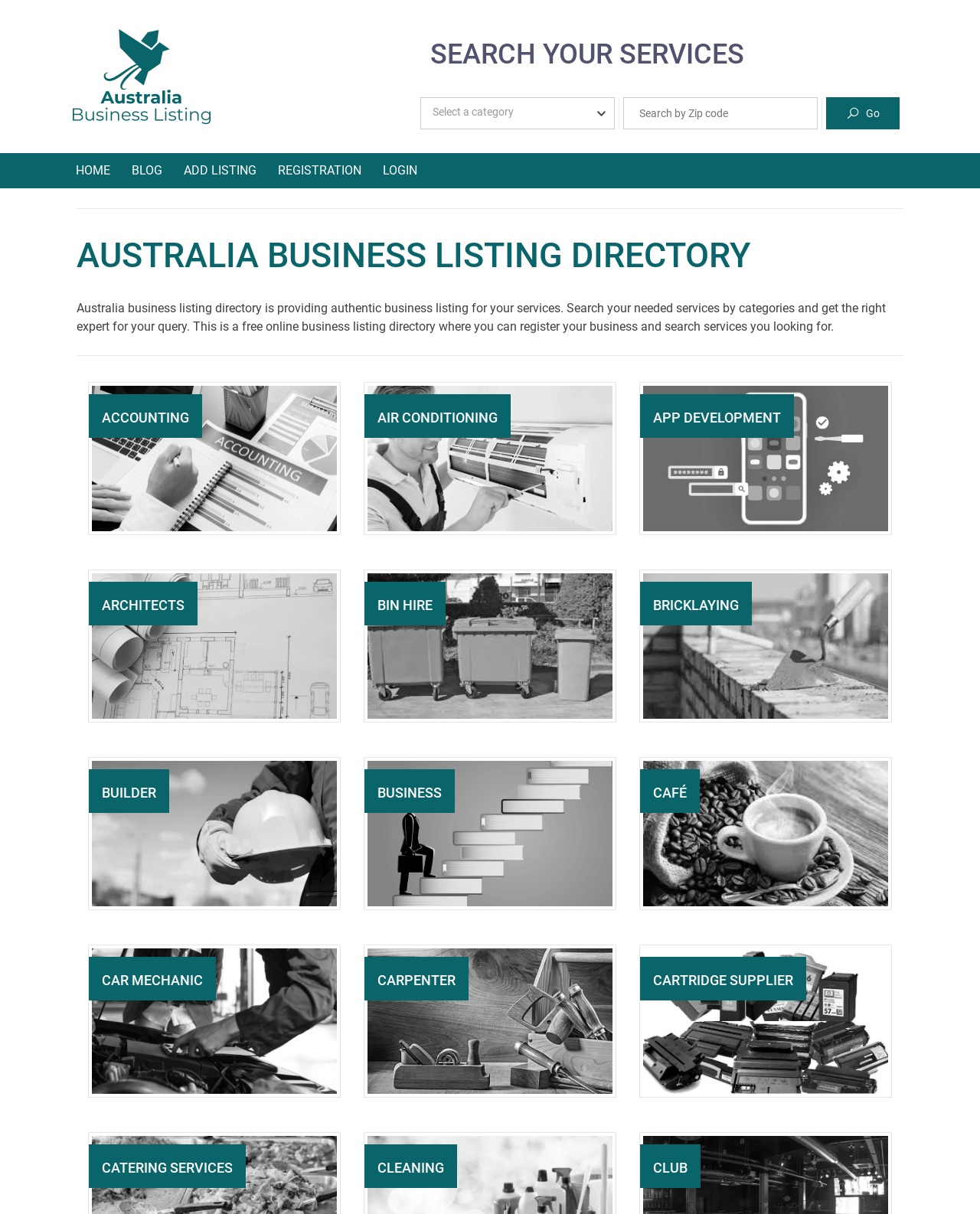What type of services can be found on this website?
Look at the screenshot and respond with one word or a short phrase.

Various business services